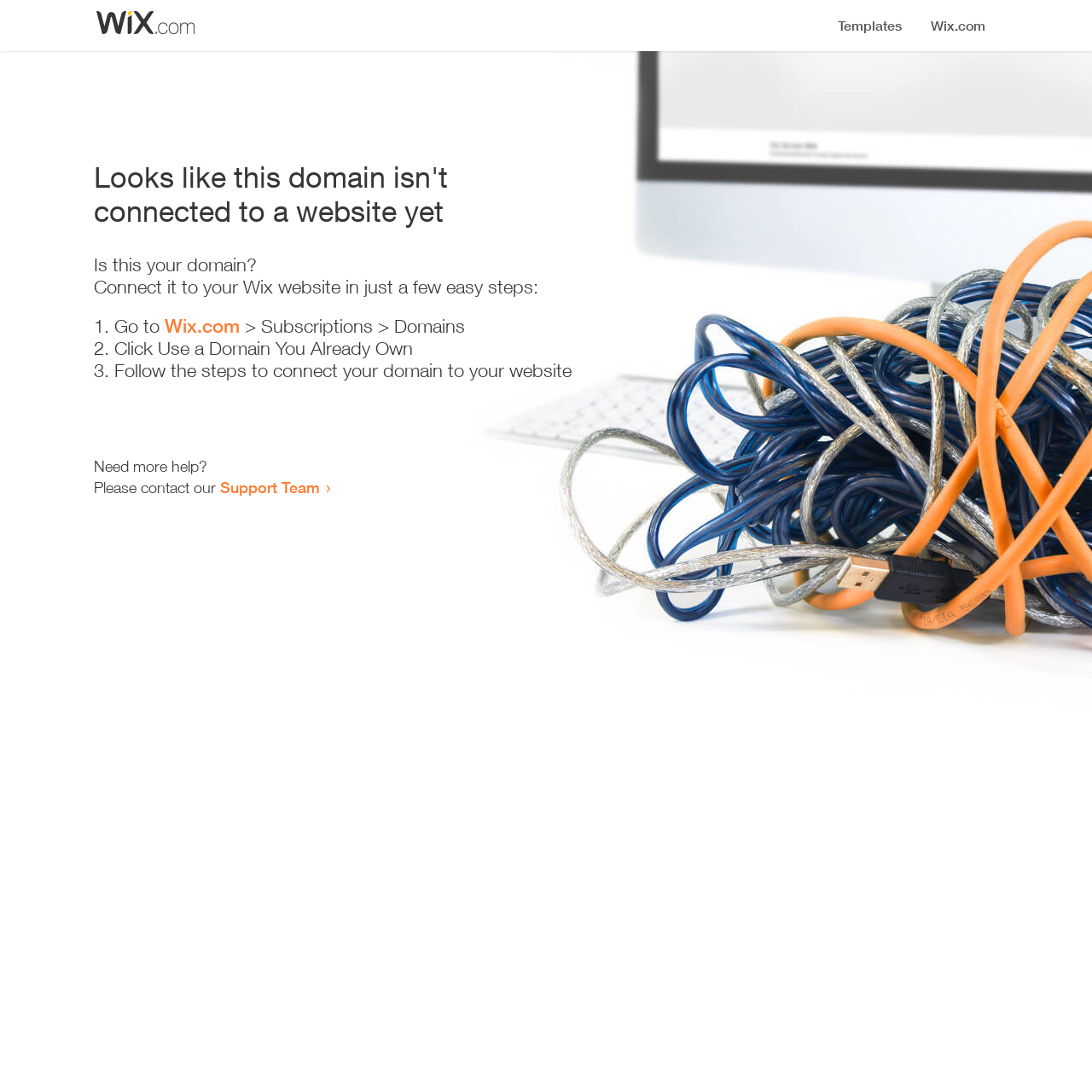Explain the contents of the webpage comprehensively.

The webpage appears to be an error page, indicating that a domain is not connected to a website yet. At the top, there is a small image, followed by a heading that states the error message. Below the heading, there is a series of instructions to connect the domain to a Wix website. The instructions are presented in a step-by-step format, with three numbered list items. Each list item contains a brief description of the action to take, with a link to Wix.com in the first step. 

To the right of the instructions, there is a small section that offers additional help, with a link to the Support Team. The overall layout is simple and easy to follow, with clear headings and concise text.